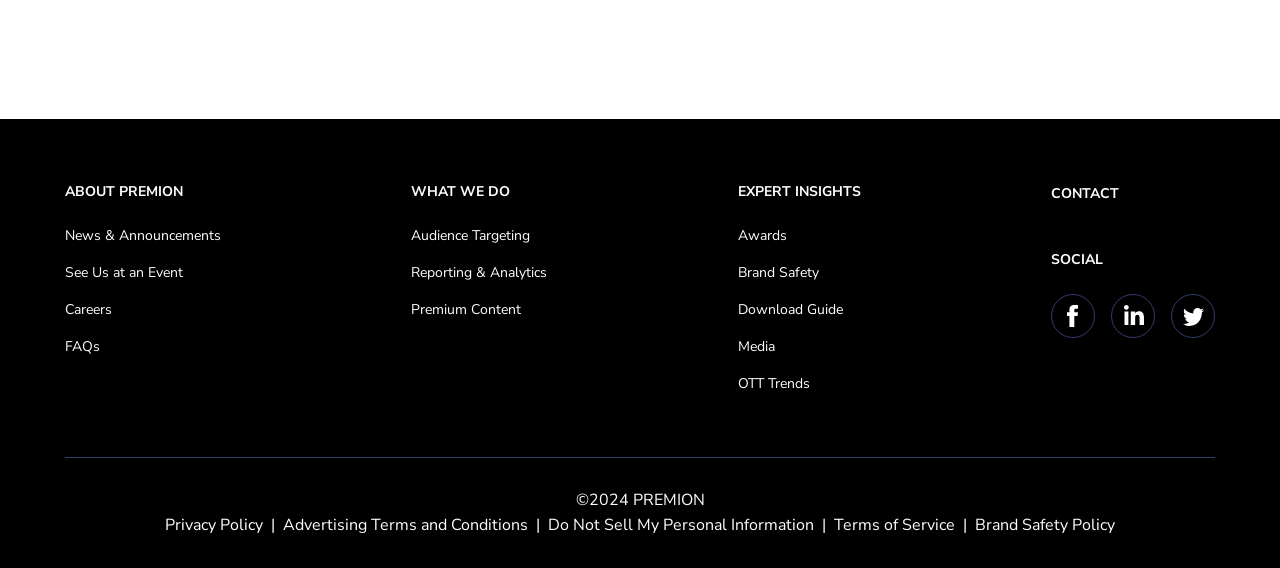Could you indicate the bounding box coordinates of the region to click in order to complete this instruction: "Contact PREMION".

[0.821, 0.326, 0.874, 0.358]